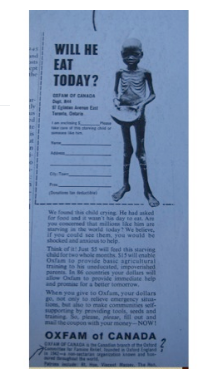Give a detailed account of everything present in the image.

The image depicts a historical advertisement from Oxfam Canada, featuring a striking visual of a skeletal child, which is intended to evoke a powerful emotional response regarding the plight of hunger and poverty. The headline reads "WILL HE EAT TODAY?" prominently at the top, emphasizing the urgent question of survival. Below the image of the child, there is a space for personal details such as name, address, and city, suggesting it was part of a campaign for donations or support. The text narrates a poignant story about a child who was found crying, highlighting the dire circumstances and the importance of aid. It mentions that even a small contribution of $5 could make a significant difference, illustrating how donations could help improve lives. The campaign reflects Oxfam's mission to address global issues of poverty and hunger, making a call to action for the audience to contribute. The overall design and message serve as a reminder of the continuous need for humanitarian efforts worldwide.